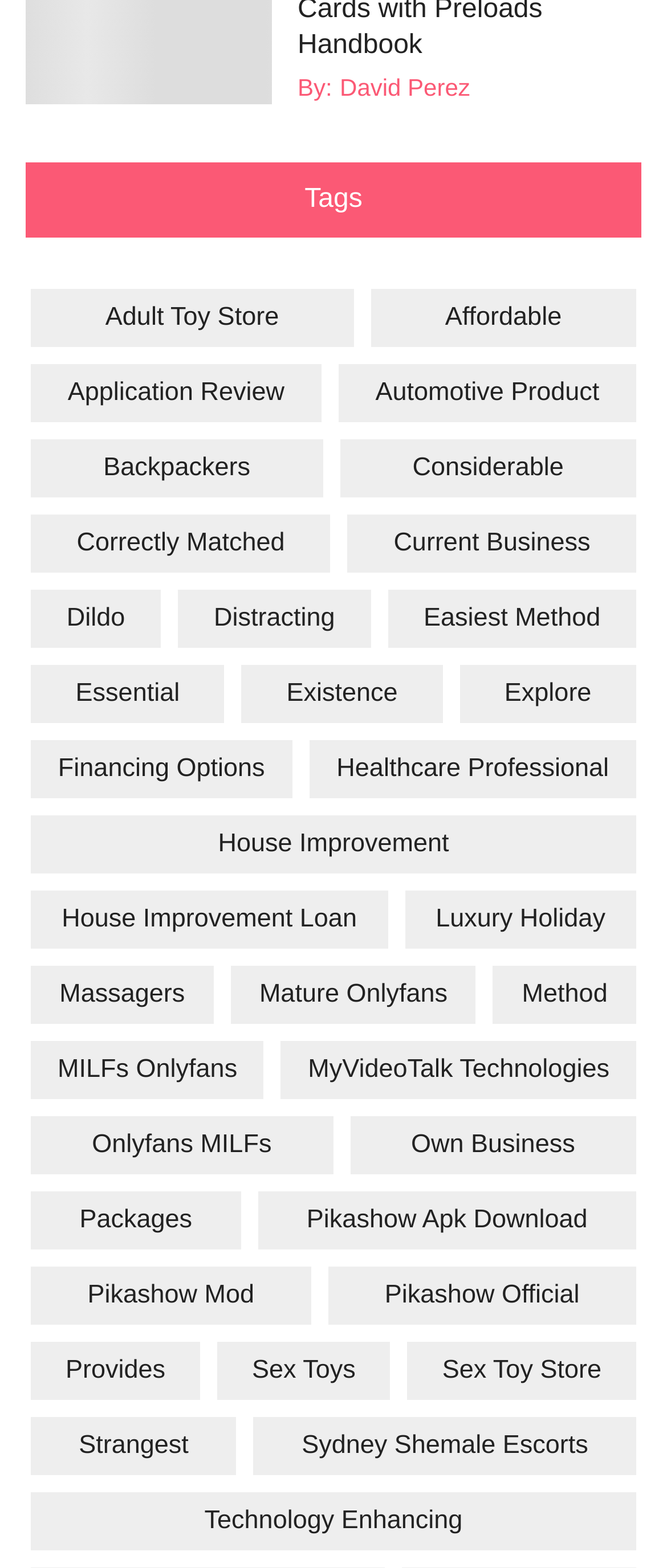Can you find the bounding box coordinates for the element that needs to be clicked to execute this instruction: "View the 'pikashow apk download' link"? The coordinates should be given as four float numbers between 0 and 1, i.e., [left, top, right, bottom].

[0.387, 0.76, 0.954, 0.797]